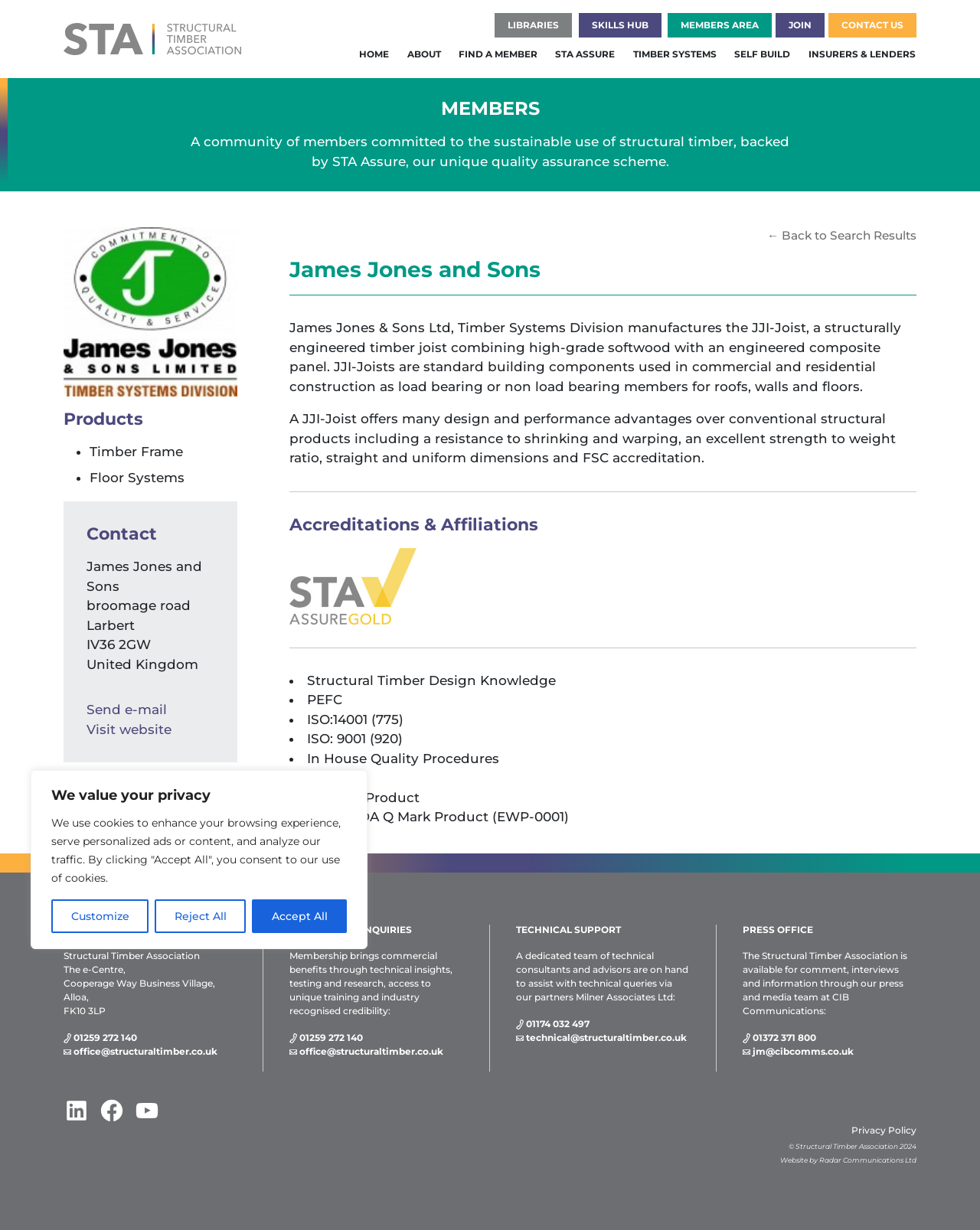Highlight the bounding box coordinates of the region I should click on to meet the following instruction: "Click the LIBRARIES link".

[0.505, 0.01, 0.584, 0.03]